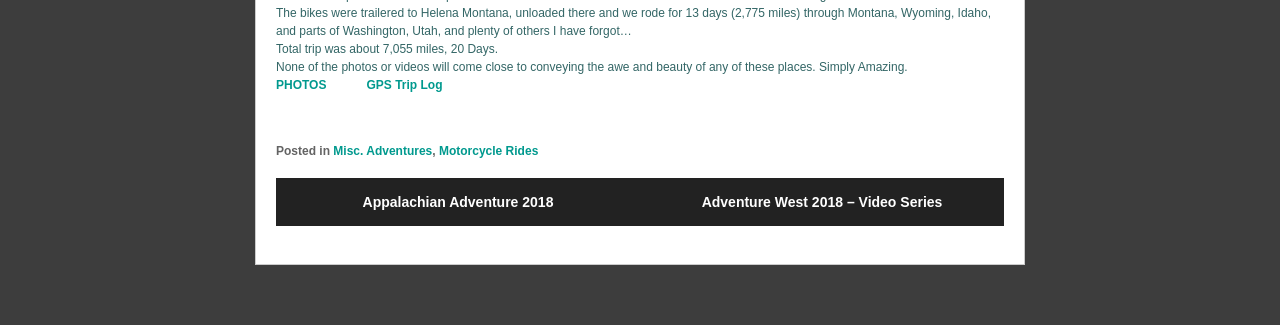How many days did the trip take?
Using the visual information, reply with a single word or short phrase.

20 Days